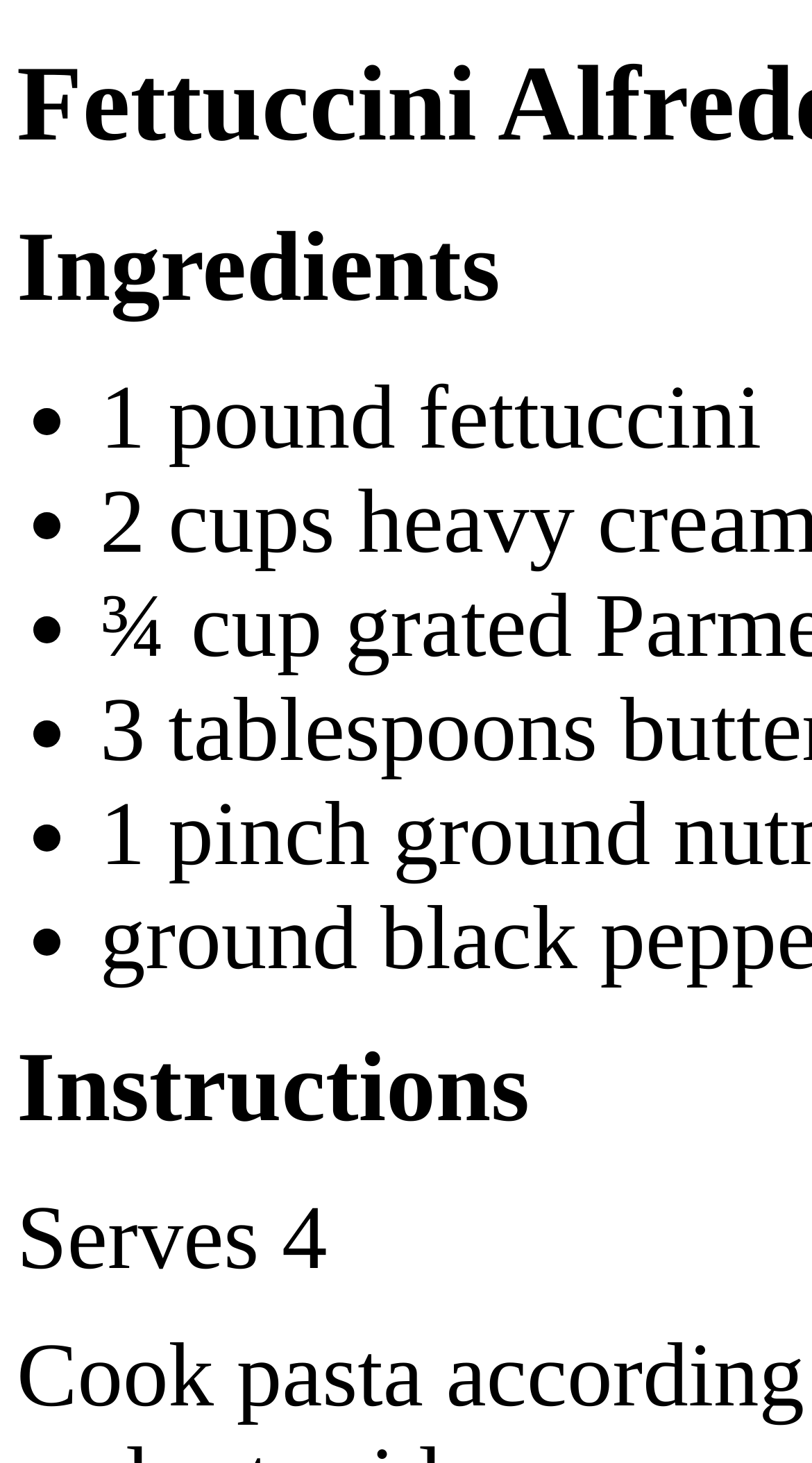What type of pasta is used in the recipe?
Give a one-word or short-phrase answer derived from the screenshot.

fettuccini